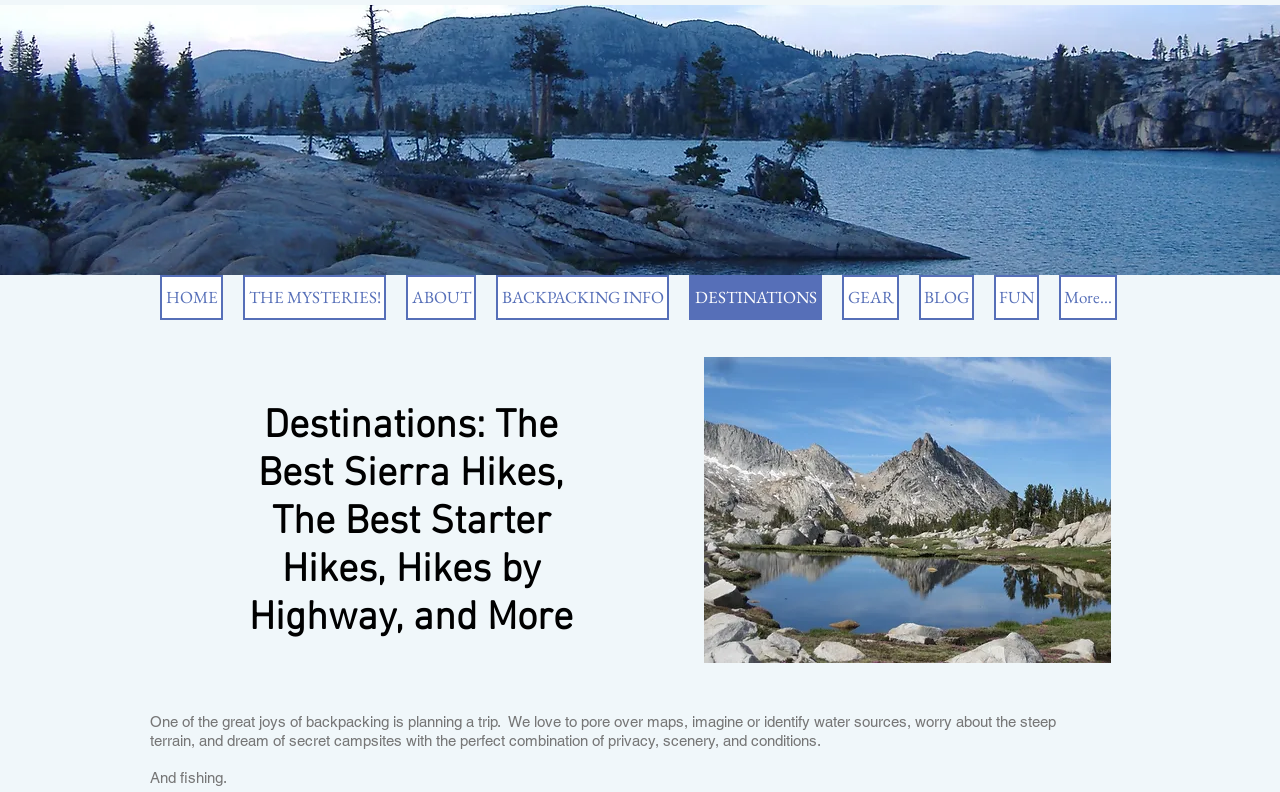Provide the bounding box coordinates of the area you need to click to execute the following instruction: "read the blog".

[0.718, 0.347, 0.761, 0.404]